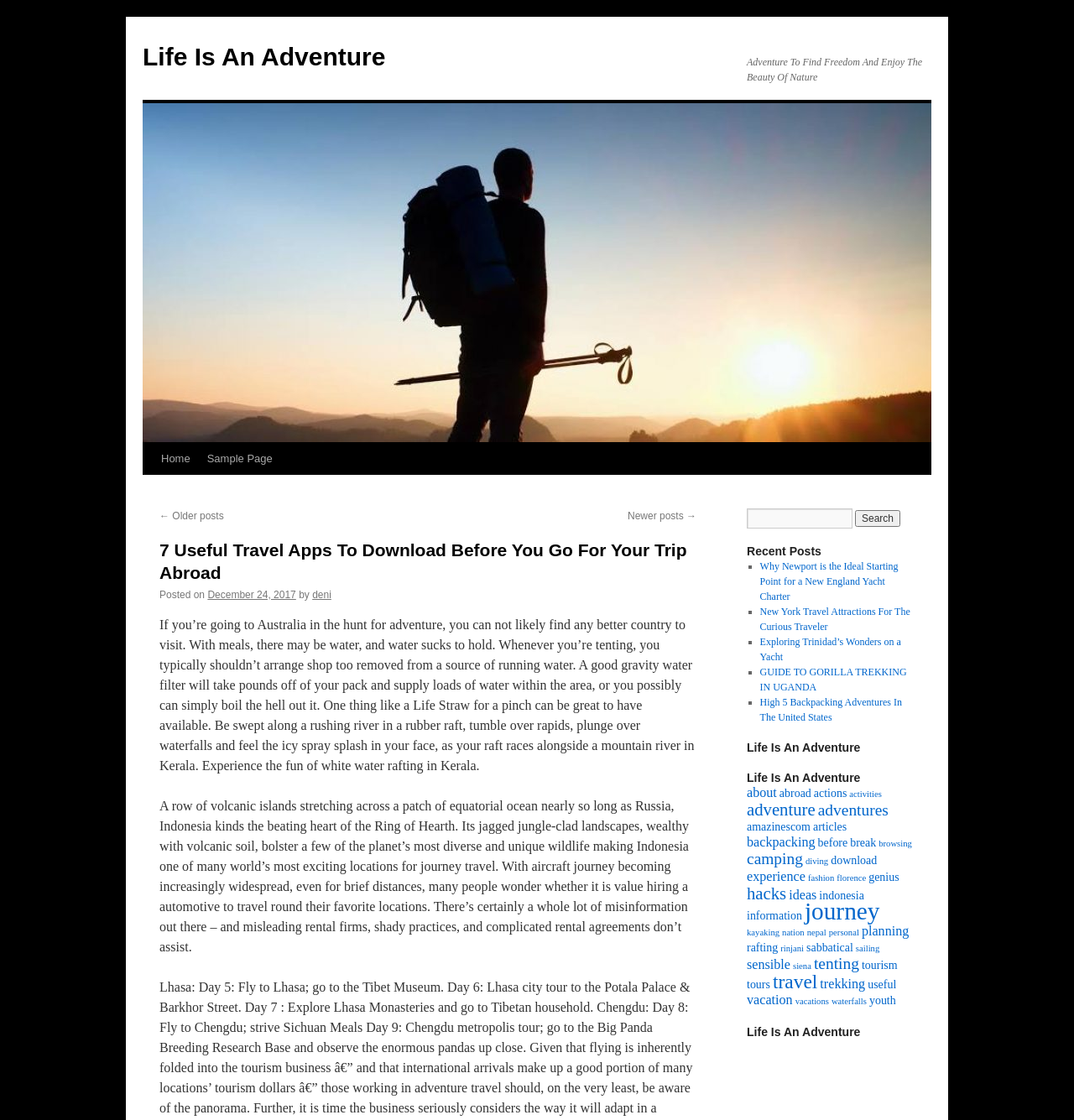Identify and provide the title of the webpage.

Life Is An Adventure